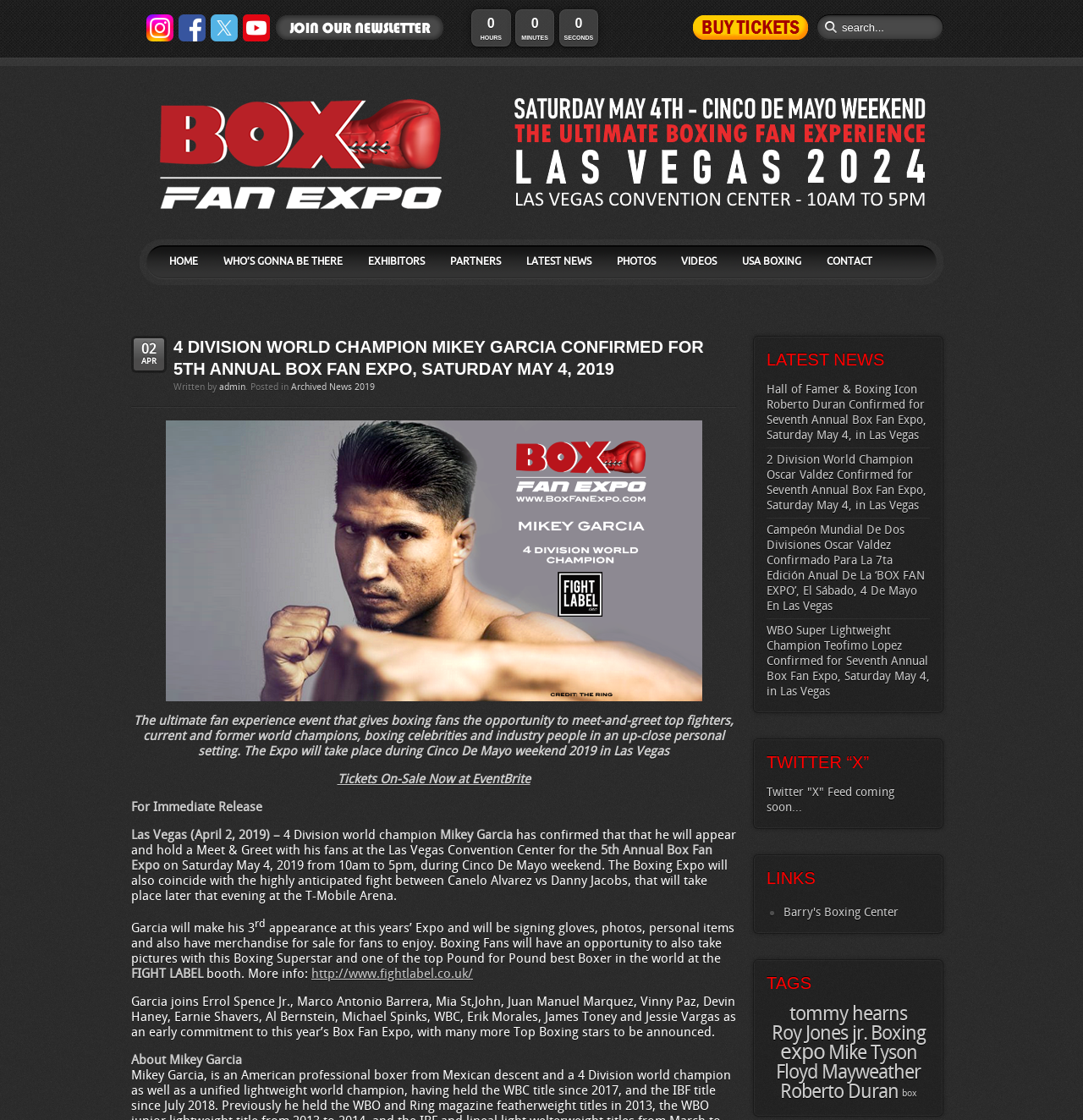Kindly provide the bounding box coordinates of the section you need to click on to fulfill the given instruction: "Click on HOME".

[0.145, 0.221, 0.195, 0.245]